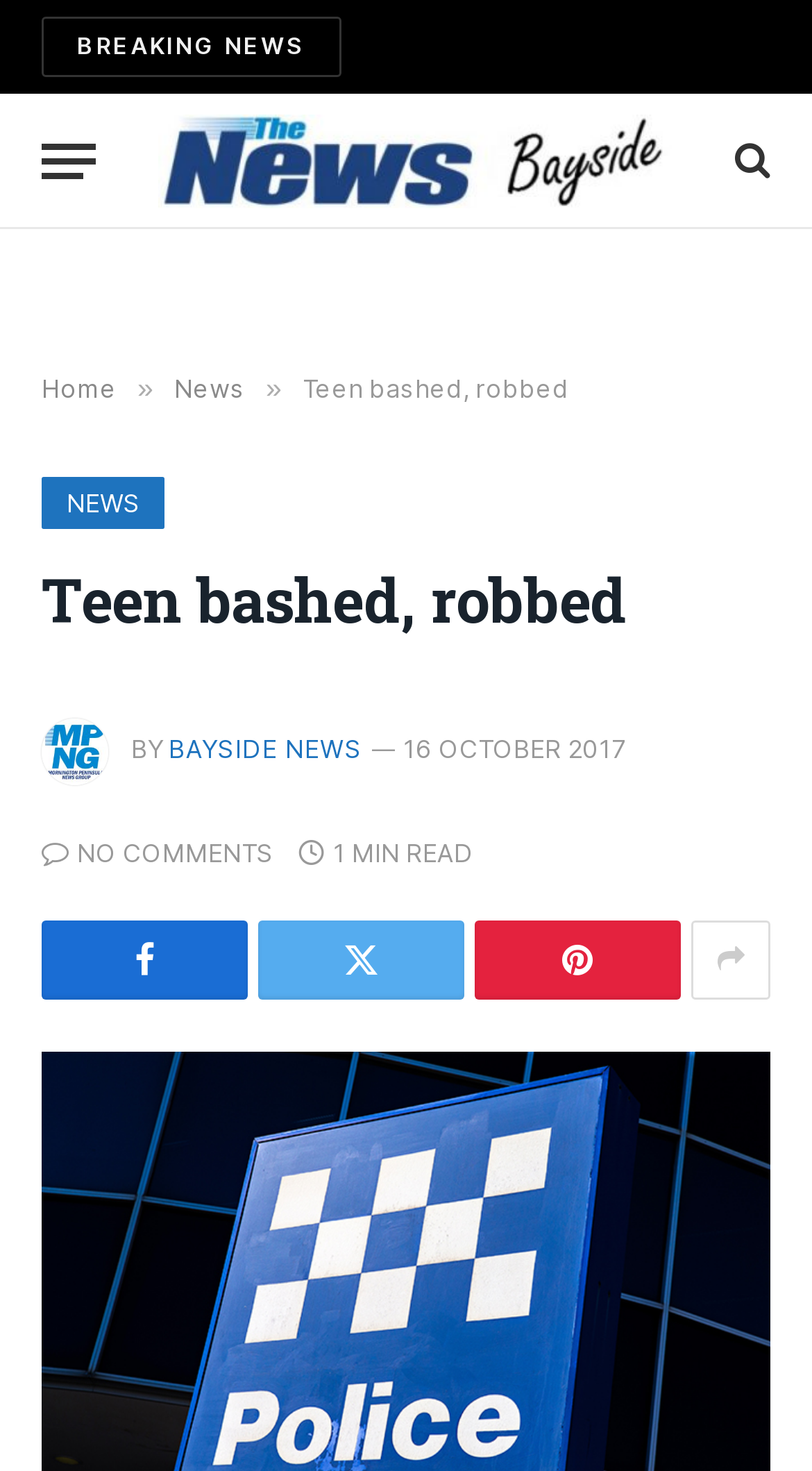What is the name of the news organization?
Based on the visual content, answer with a single word or a brief phrase.

Bayside News